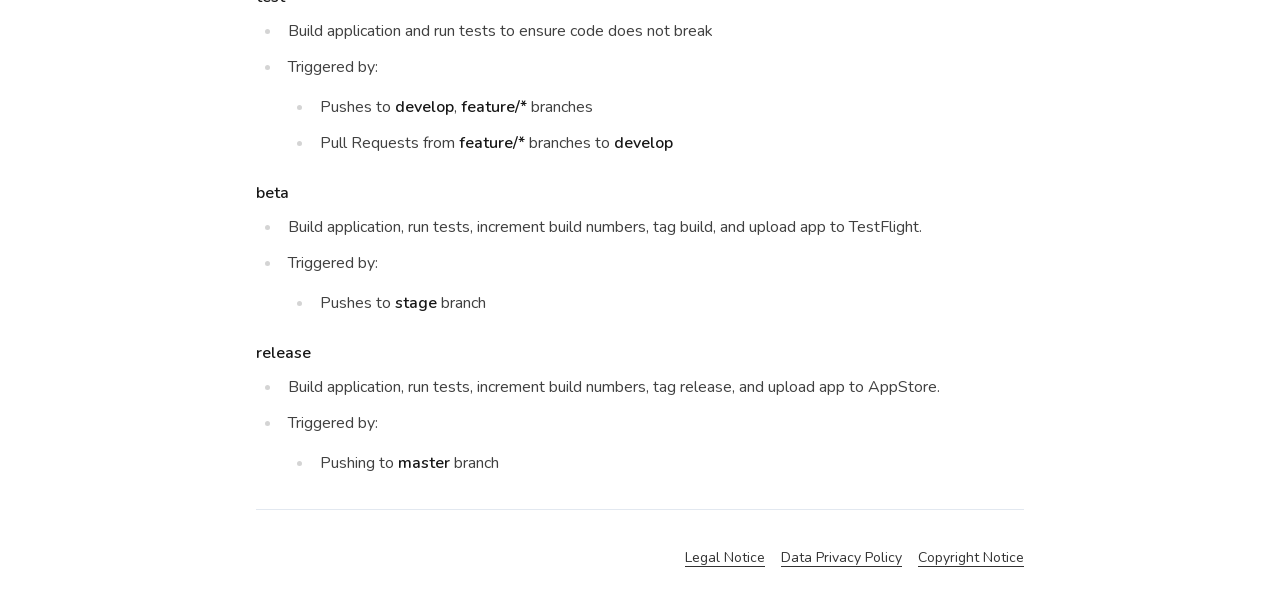Reply to the question with a brief word or phrase: Are there any links at the bottom of the webpage?

Yes